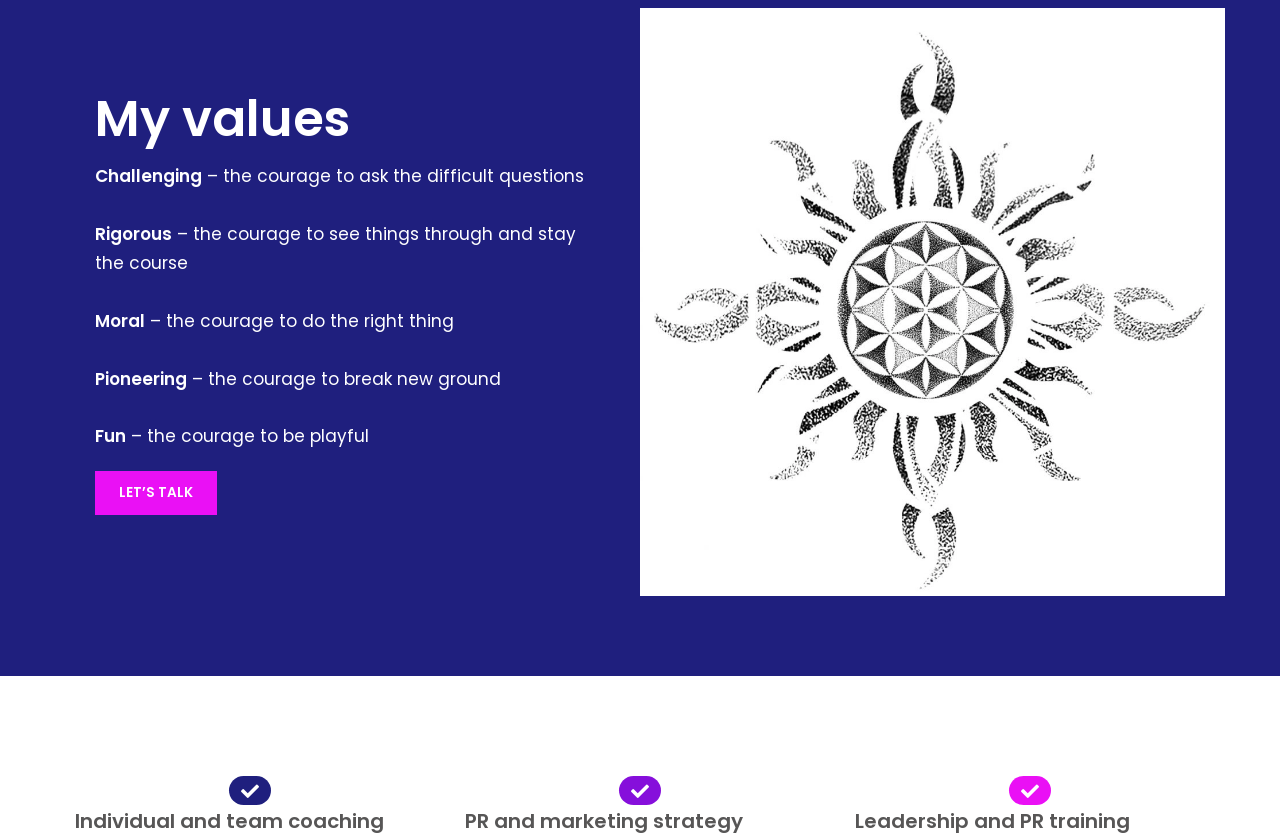Kindly respond to the following question with a single word or a brief phrase: 
How many sentences describe the core values?

5